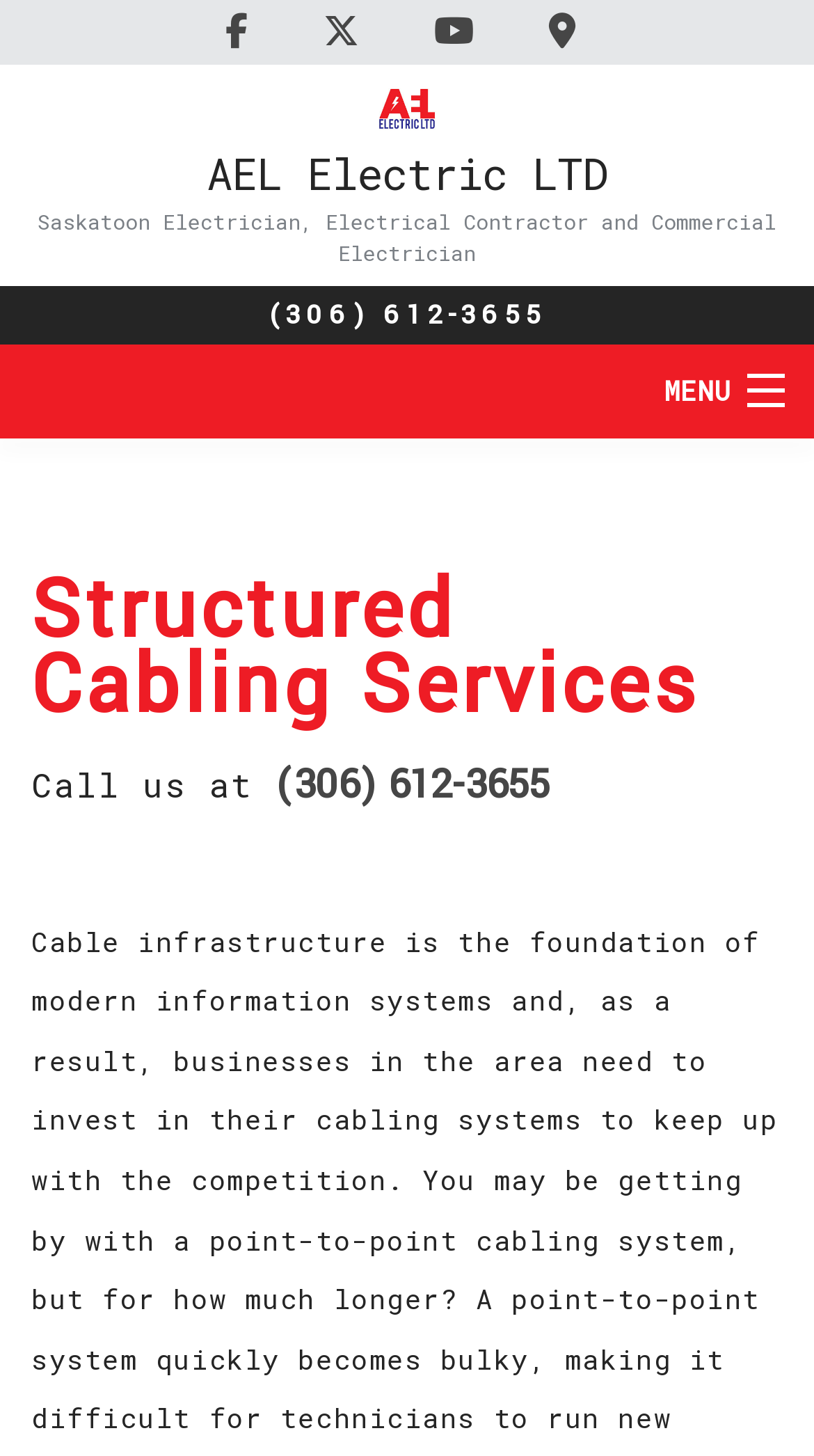Please find the bounding box coordinates of the element that needs to be clicked to perform the following instruction: "Go to the HOME page". The bounding box coordinates should be four float numbers between 0 and 1, represented as [left, top, right, bottom].

[0.026, 0.301, 0.974, 0.371]